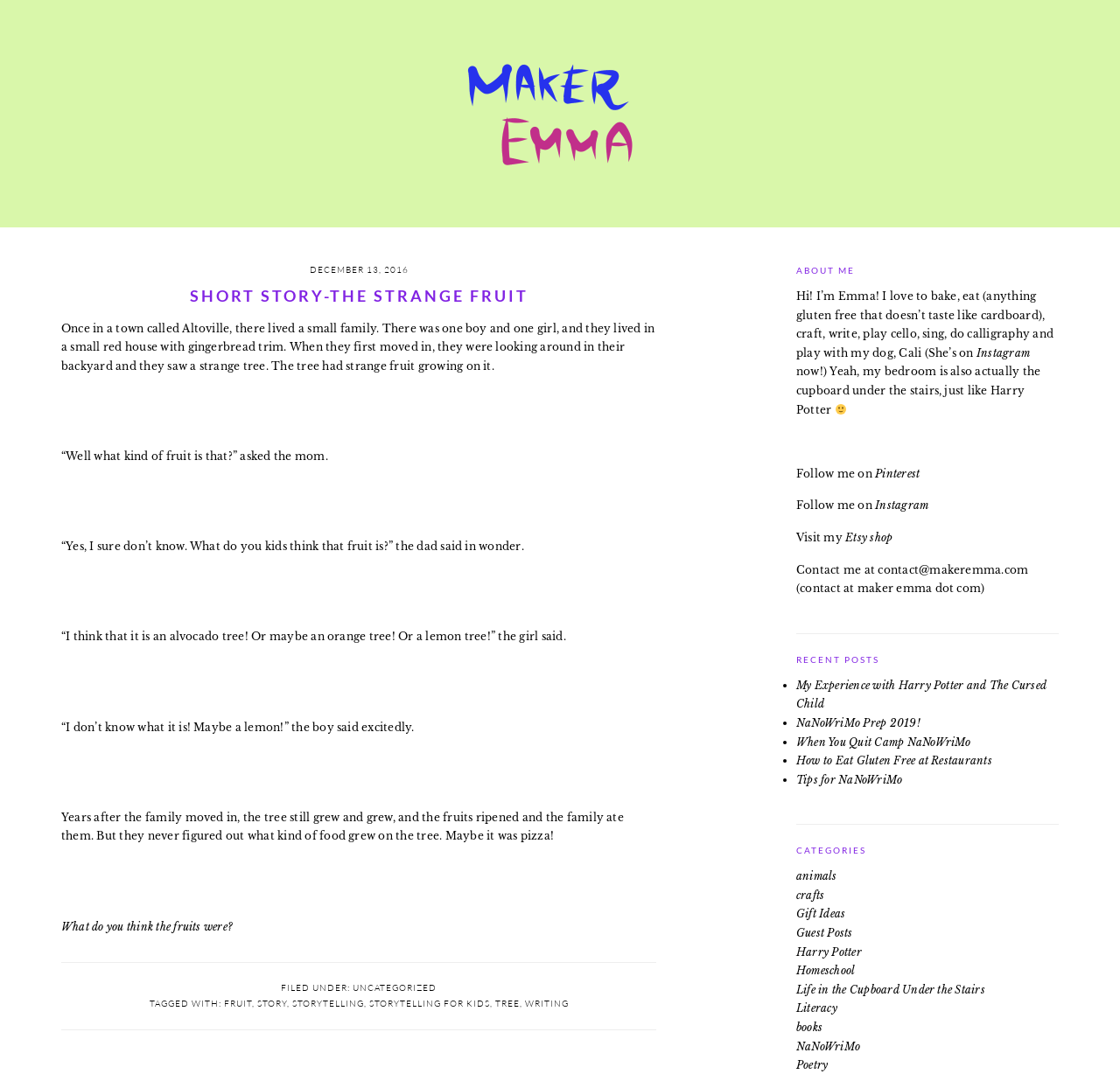Determine the bounding box coordinates of the clickable region to follow the instruction: "Follow the link to 'NaNoWriMo Prep 2019!' article".

[0.711, 0.667, 0.822, 0.679]